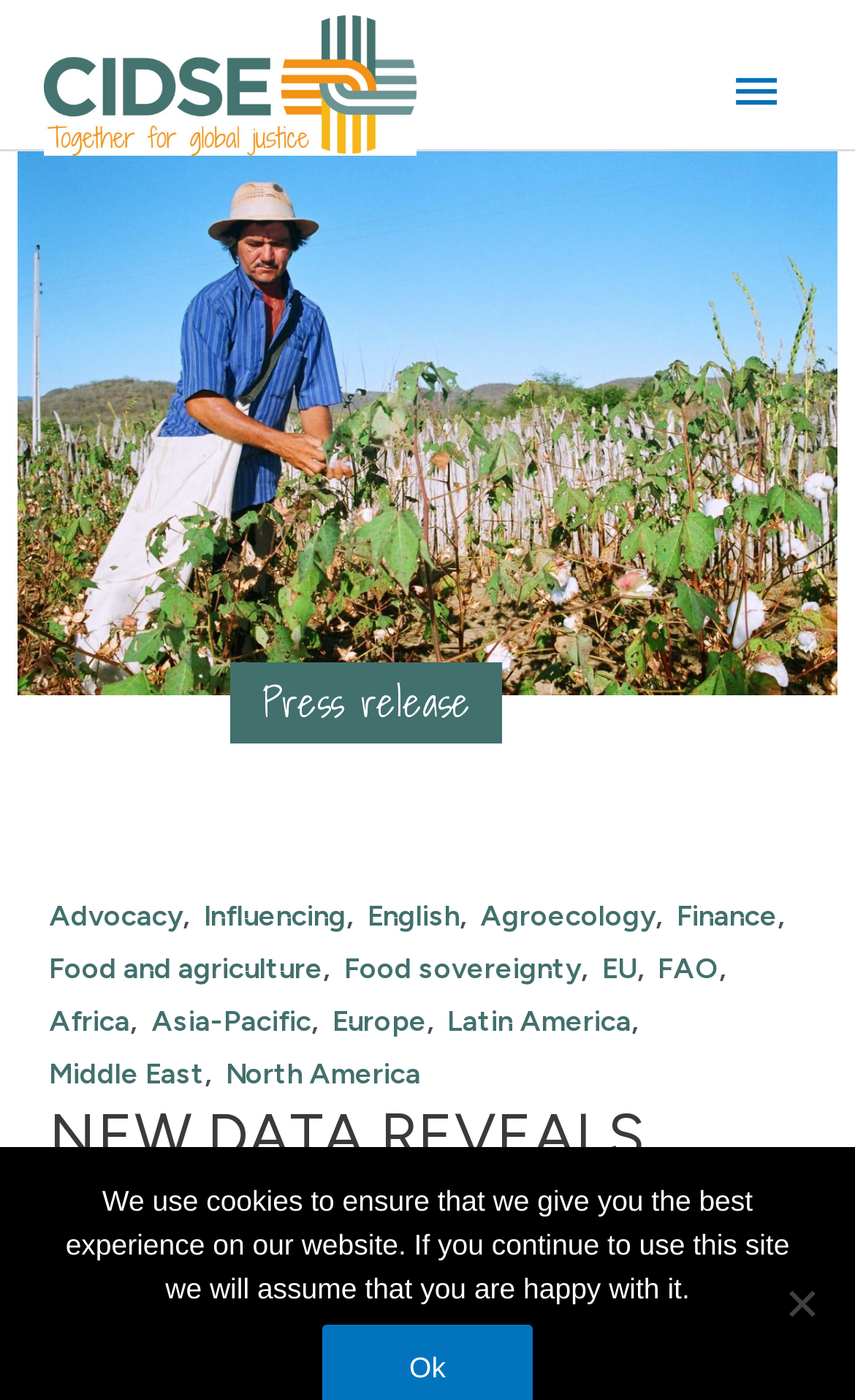Based on the visual content of the image, answer the question thoroughly: What is the organization mentioned at the top?

The organization mentioned at the top is CIDSE, which is indicated by the link and image elements with the text 'CIDSE' at the top of the webpage.